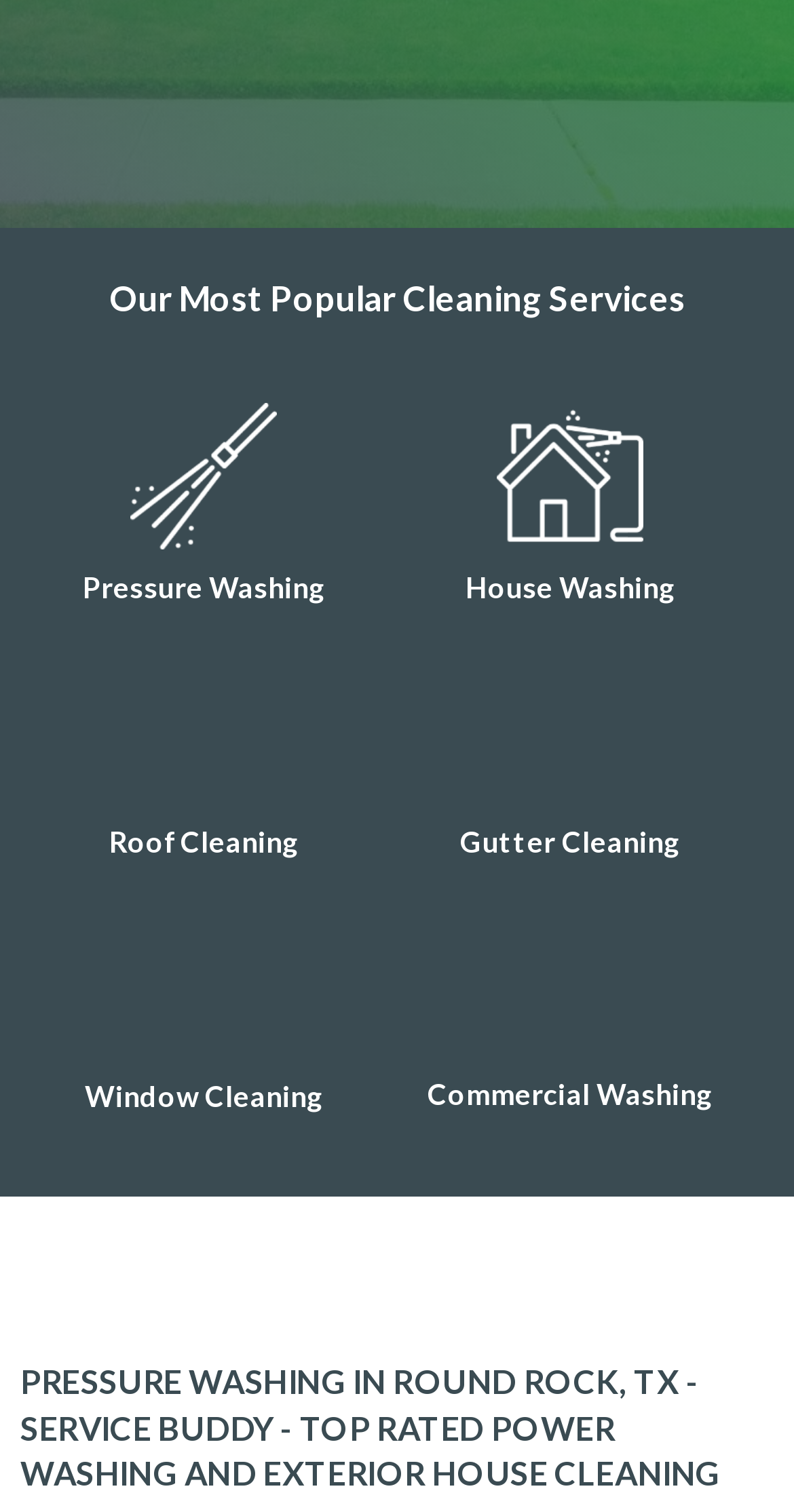Extract the bounding box coordinates of the UI element described: "Commercial Washing". Provide the coordinates in the format [left, top, right, bottom] with values ranging from 0 to 1.

[0.538, 0.712, 0.897, 0.735]